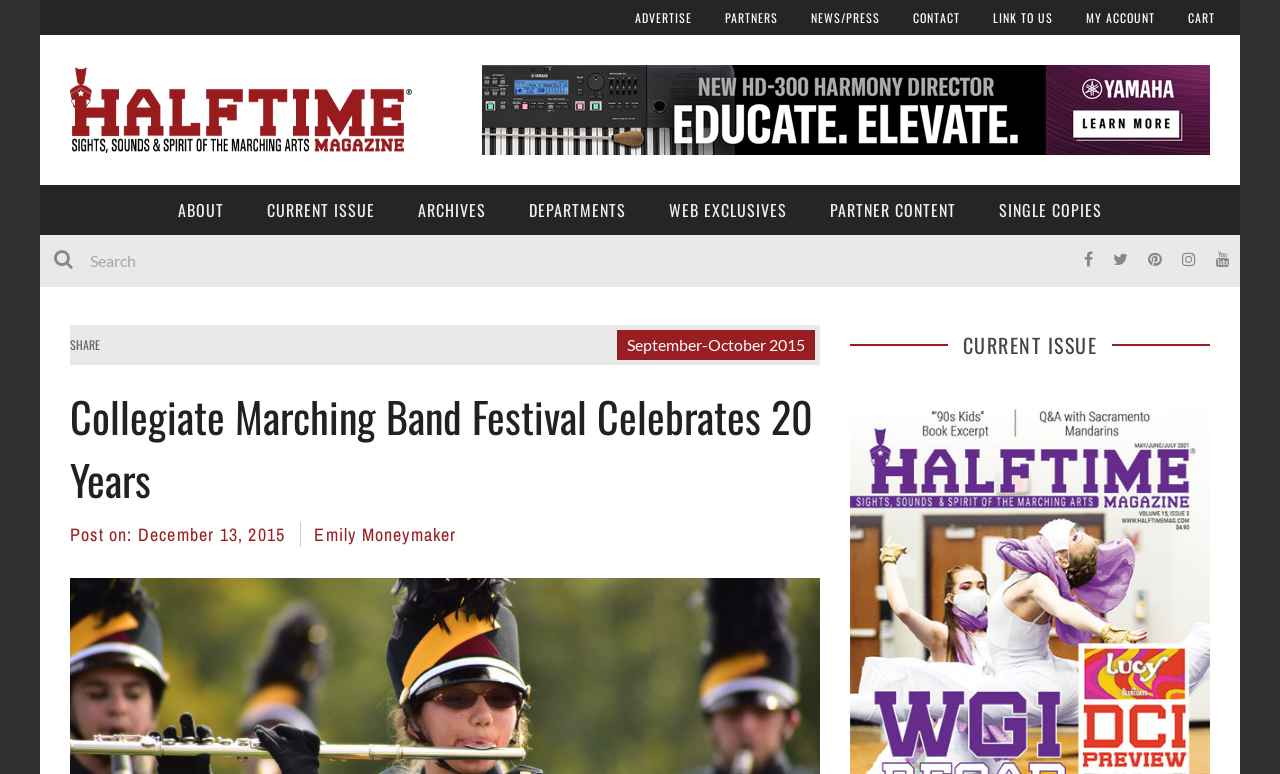Determine the bounding box coordinates of the section I need to click to execute the following instruction: "Click on the 'CONTACT' link". Provide the coordinates as four float numbers between 0 and 1, i.e., [left, top, right, bottom].

[0.713, 0.0, 0.75, 0.045]